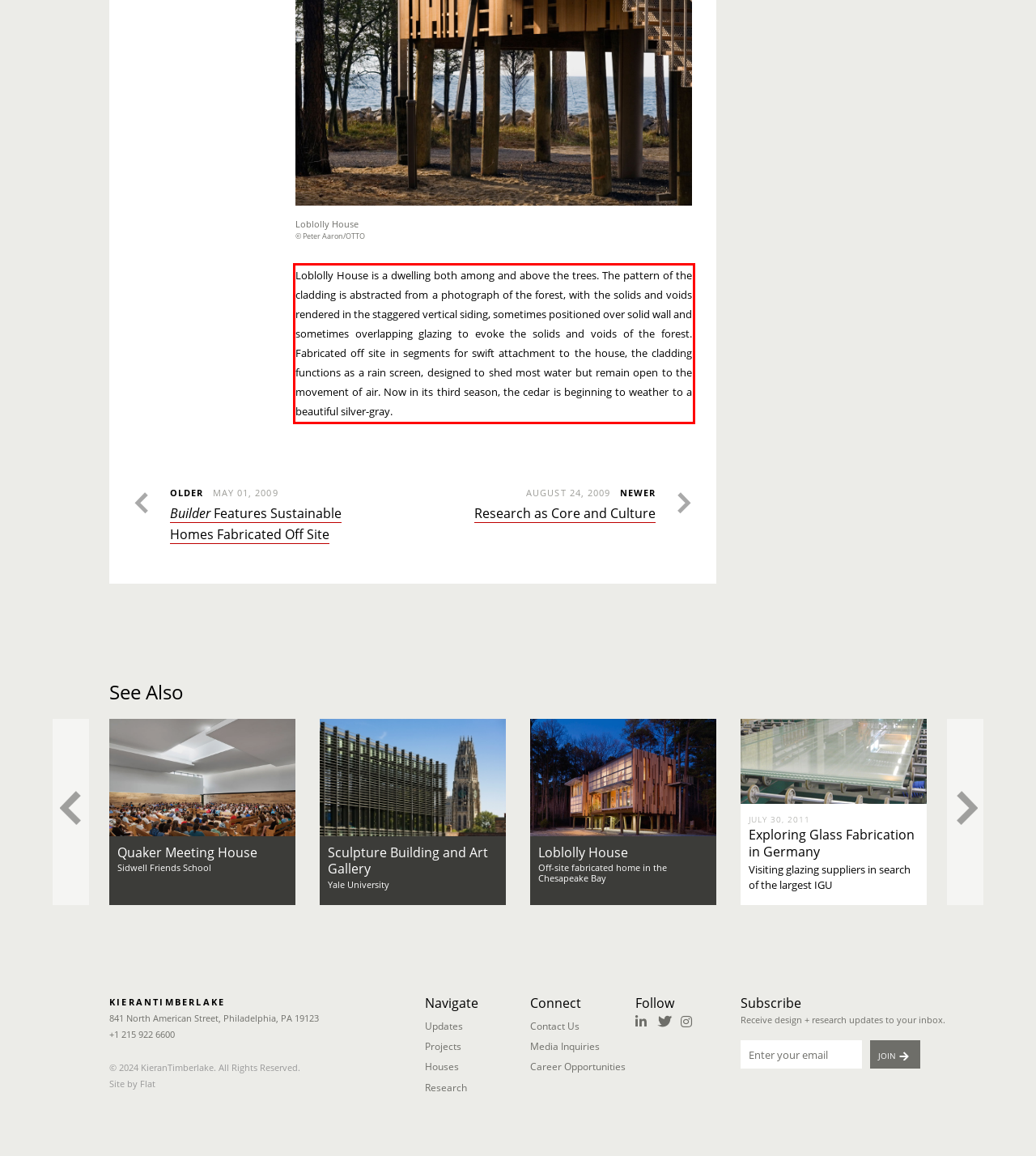With the provided screenshot of a webpage, locate the red bounding box and perform OCR to extract the text content inside it.

Loblolly House is a dwelling both among and above the trees. The pattern of the cladding is abstracted from a photograph of the forest, with the solids and voids rendered in the staggered vertical siding, sometimes positioned over solid wall and sometimes overlapping glazing to evoke the solids and voids of the forest. Fabricated off site in segments for swift attachment to the house, the cladding functions as a rain screen, designed to shed most water but remain open to the movement of air. Now in its third season, the cedar is beginning to weather to a beautiful silver-gray.